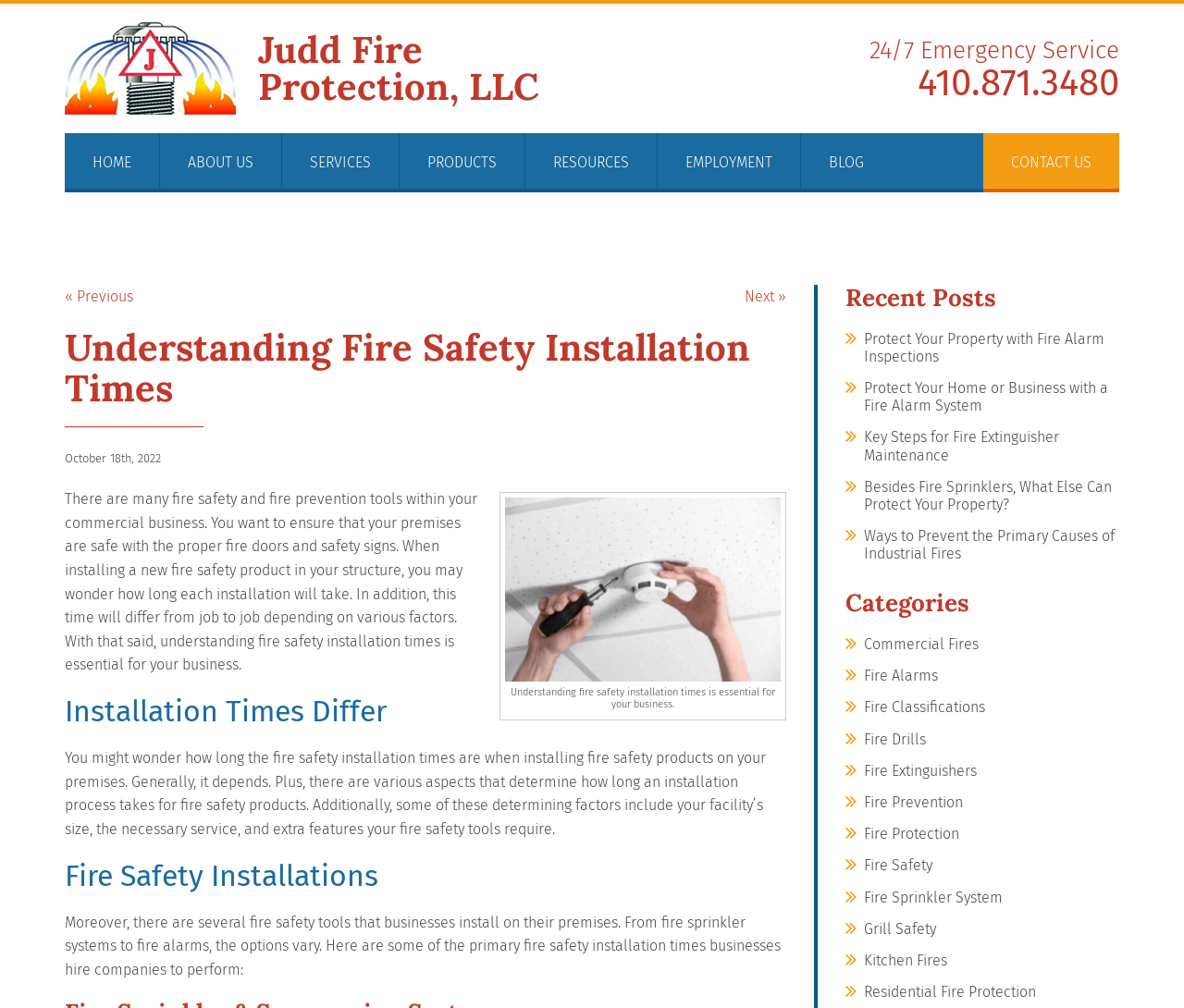Using the description: "Fire Extinguishers", determine the UI element's bounding box coordinates. Ensure the coordinates are in the format of four float numbers between 0 and 1, i.e., [left, top, right, bottom].

[0.73, 0.756, 0.825, 0.773]